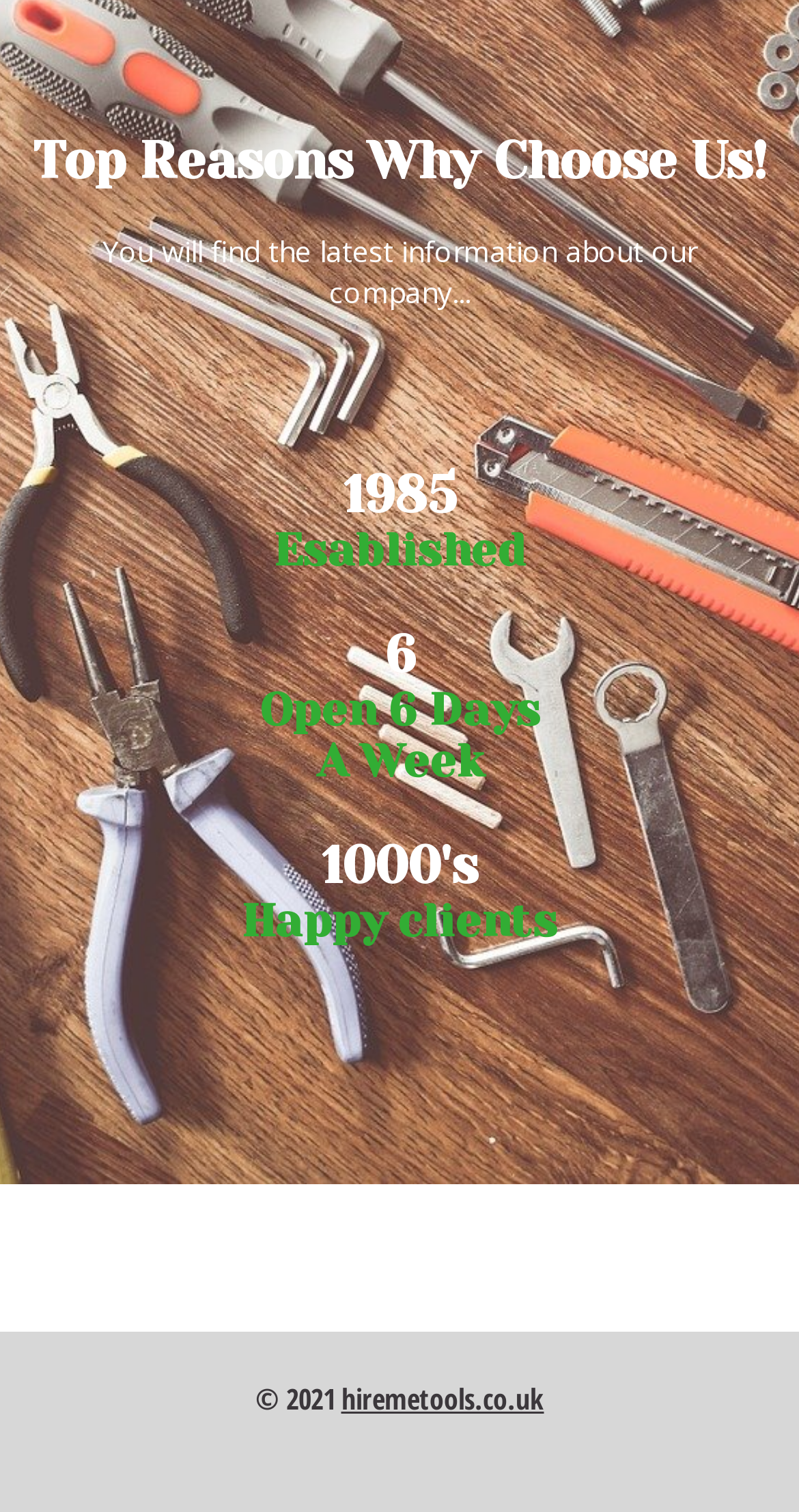Locate the bounding box of the UI element based on this description: "hiremetools.co.uk". Provide four float numbers between 0 and 1 as [left, top, right, bottom].

[0.427, 0.912, 0.681, 0.938]